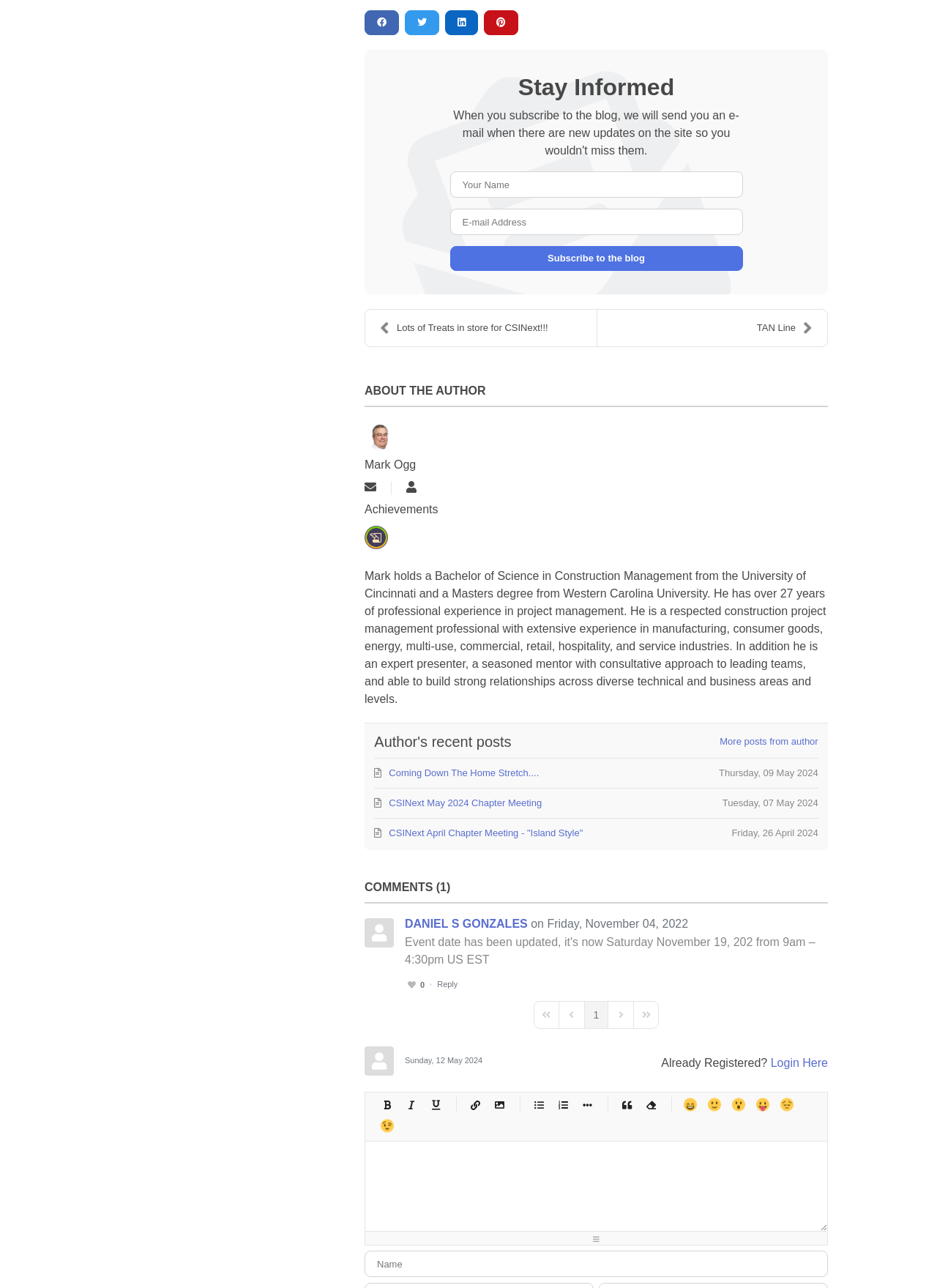What is the topic of the latest article?
Examine the image and give a concise answer in one word or a short phrase.

Coming Down The Home Stretch....